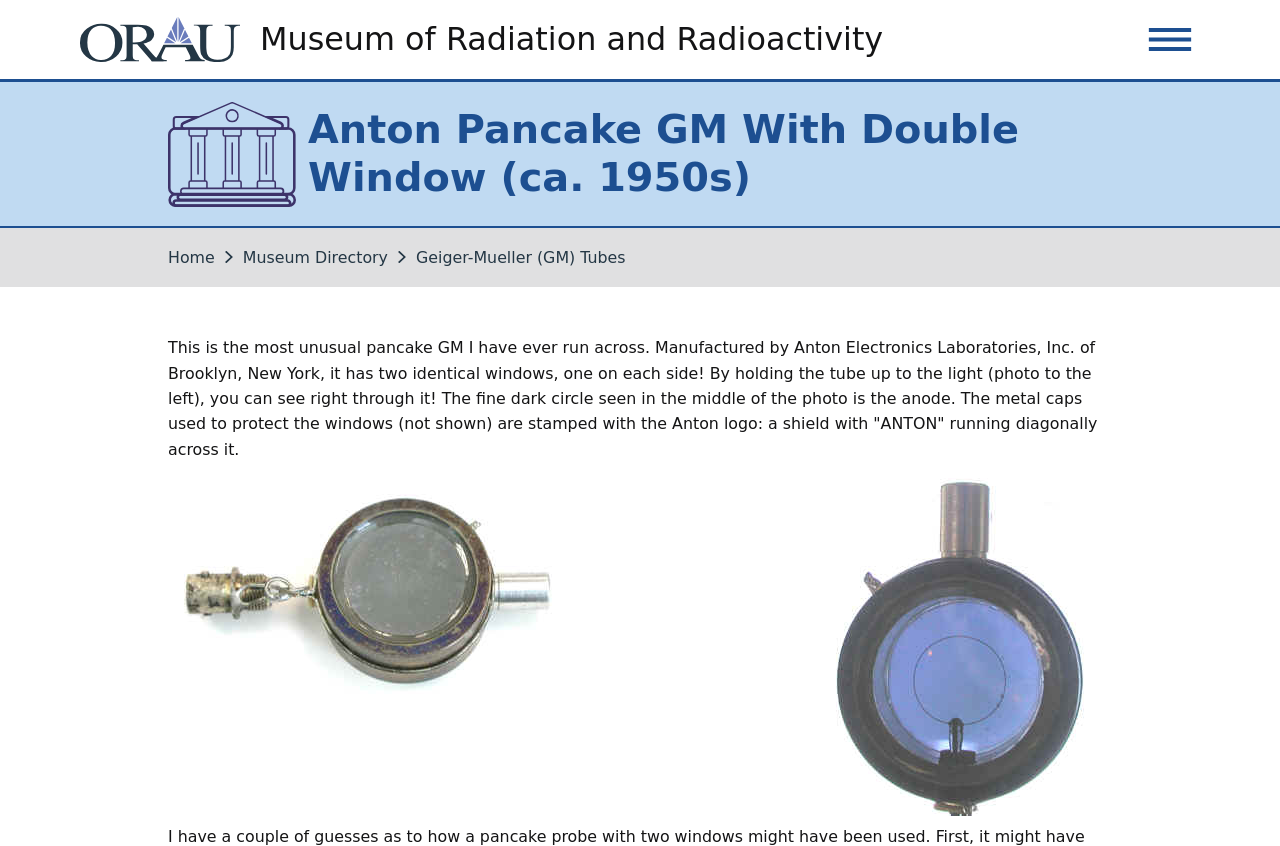Please analyze the image and provide a thorough answer to the question:
What is the purpose of the metal caps on the pancake GM?

Although the metal caps are not shown in the images, the static text description mentions that they are used to protect the windows, and are stamped with the Anton logo.